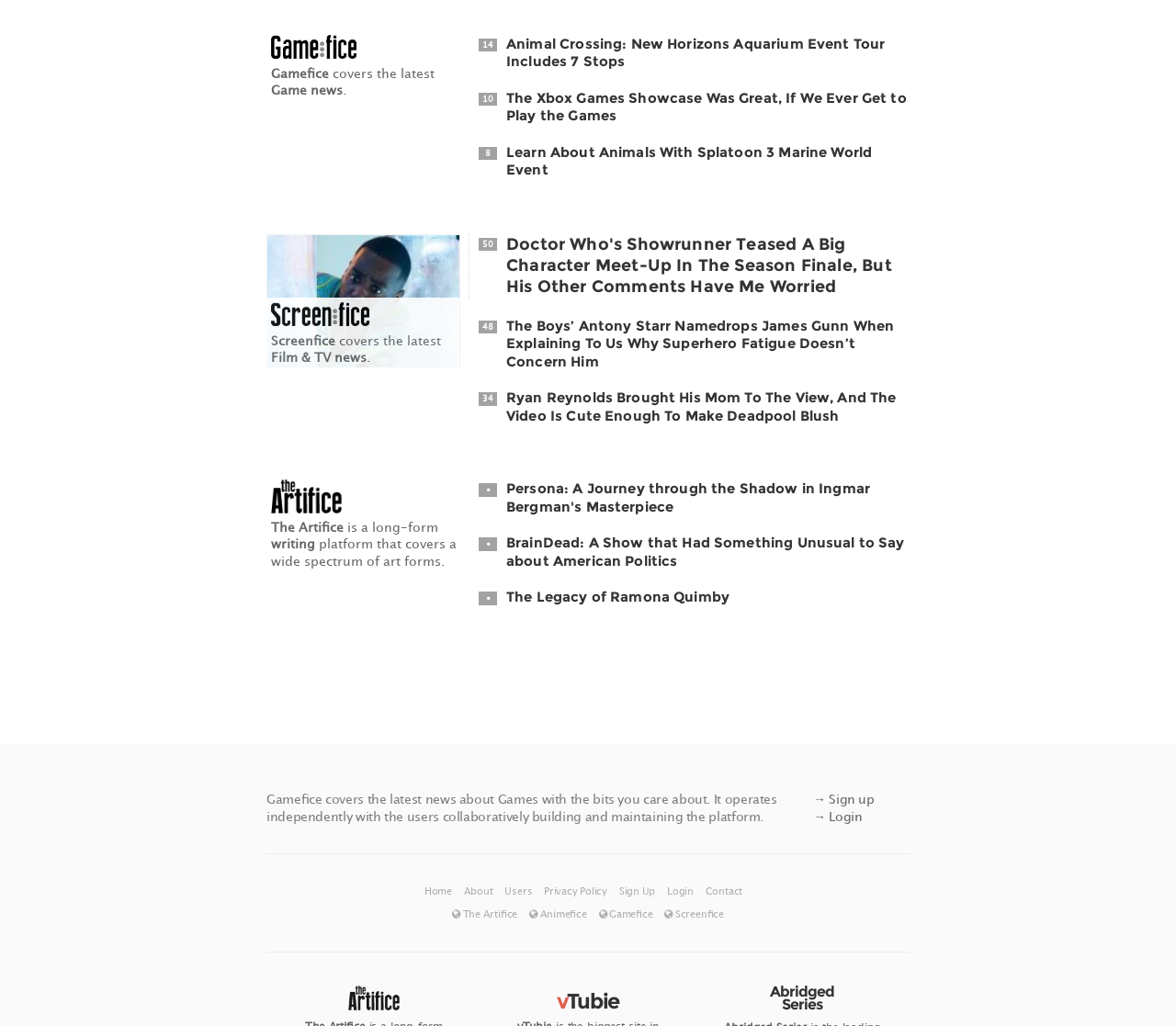Please respond to the question with a concise word or phrase:
What are the different sections of the website?

Home, About, Users, etc.